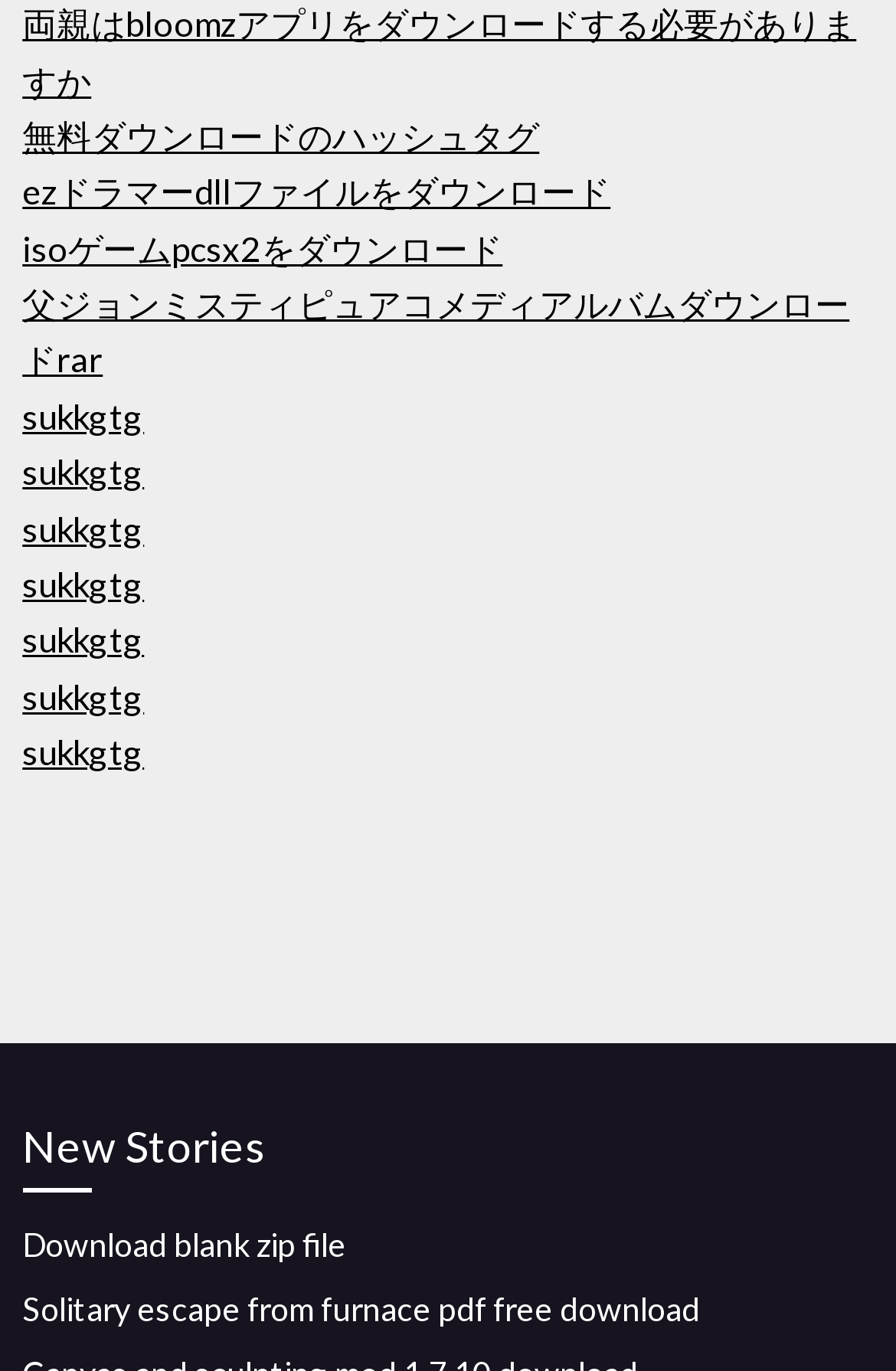Please give a short response to the question using one word or a phrase:
How many downloadable items are there?

9